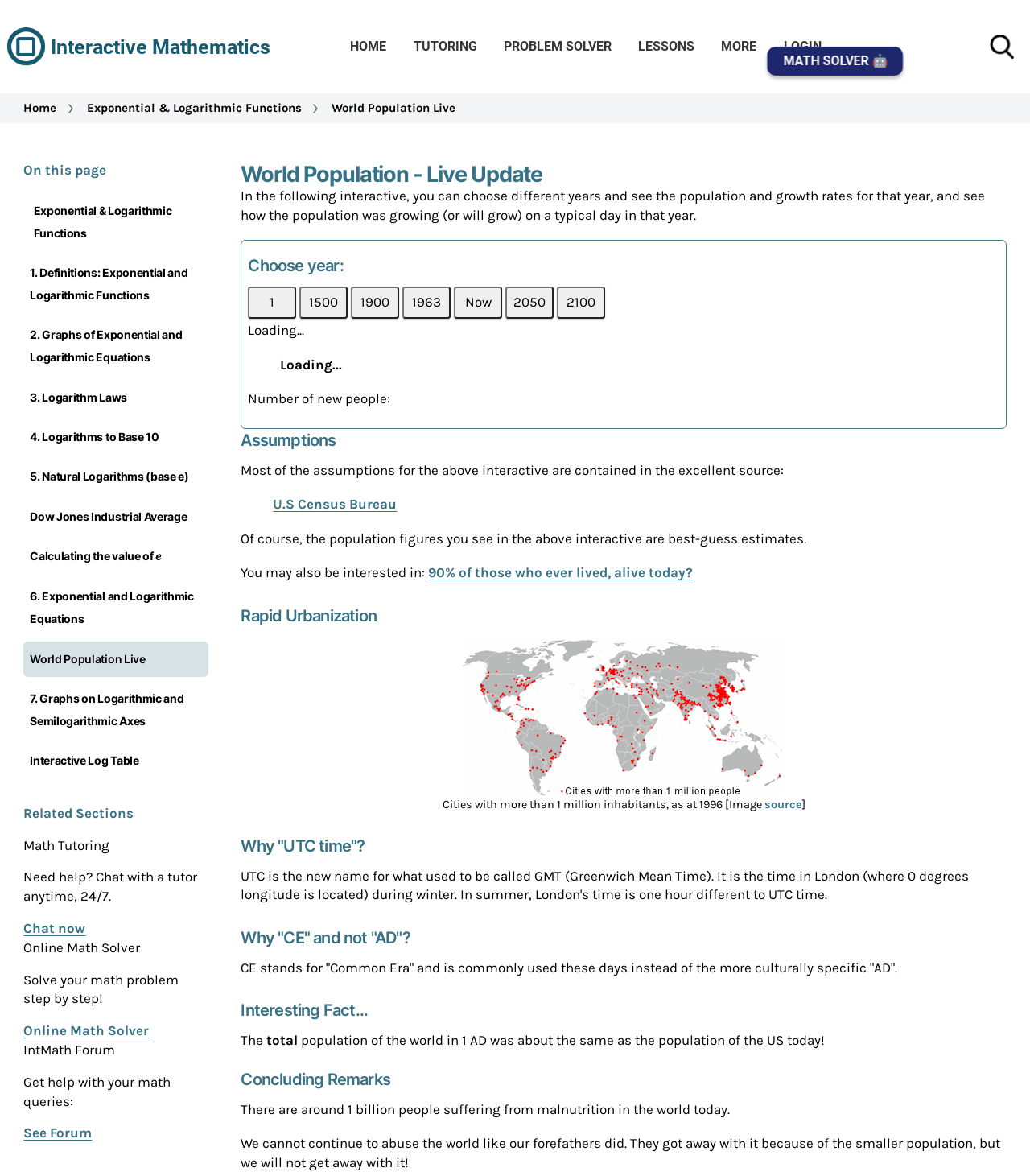Refer to the image and provide an in-depth answer to the question: 
What is the purpose of the interactive feature?

The interactive feature on the webpage allows users to choose different years and see the population and growth rates for that year, providing an understanding of how the population was growing or will grow on a typical day in that year.